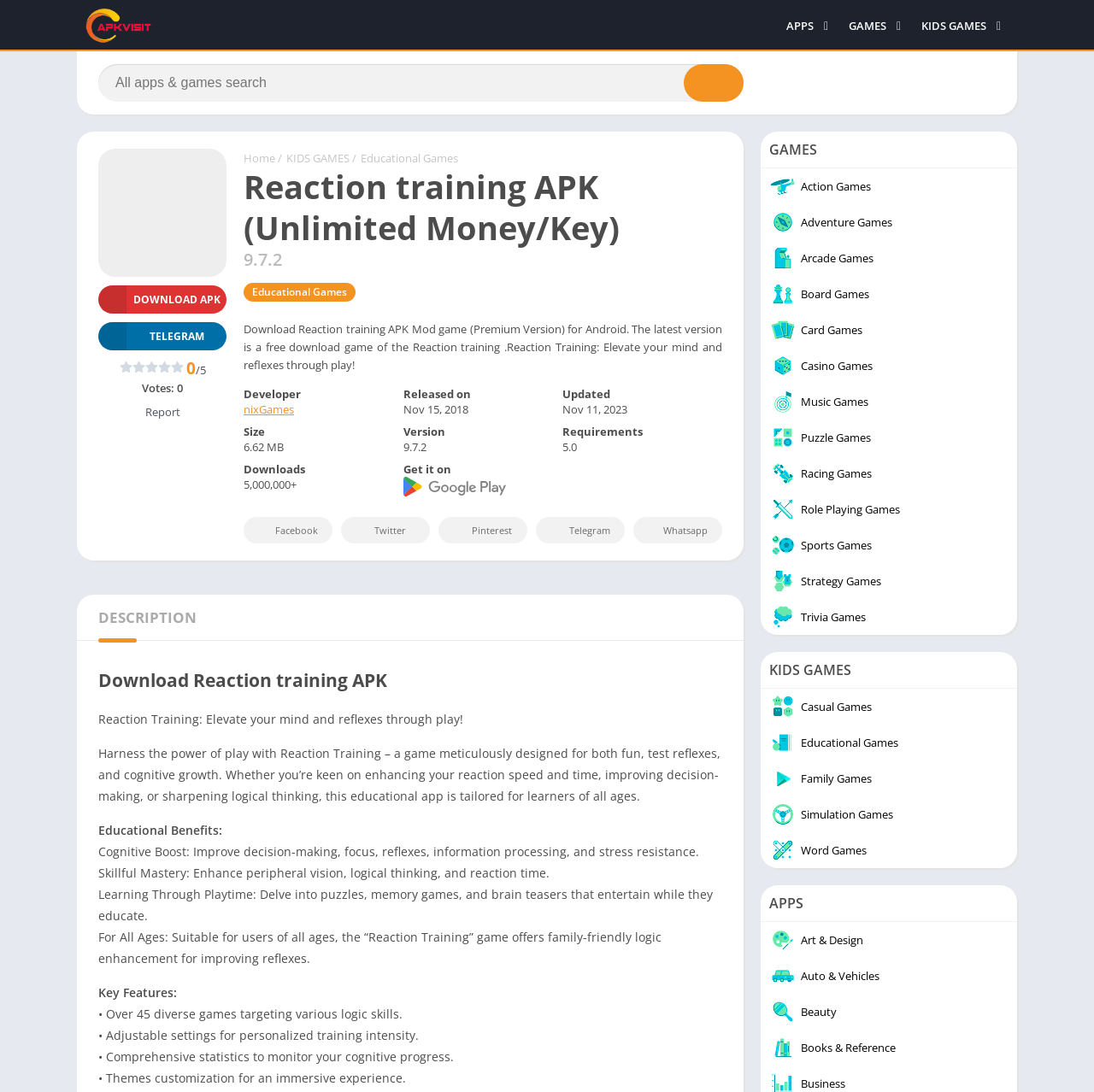Show the bounding box coordinates of the element that should be clicked to complete the task: "Search for something".

None